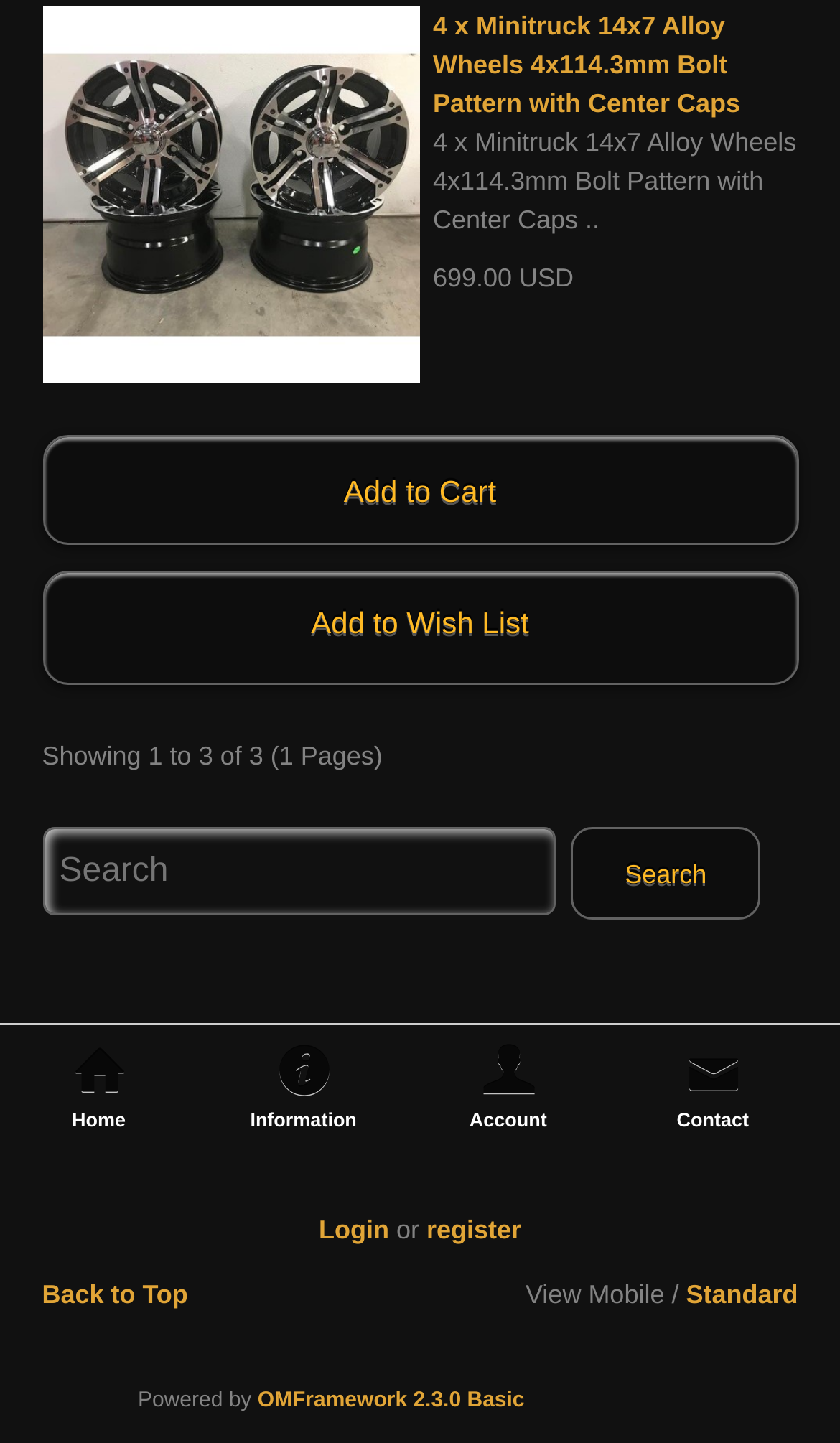What is the purpose of the searchbox?
Provide a thorough and detailed answer to the question.

The searchbox is likely to be used for searching products on the website. This can be inferred from its position on the webpage, near the top, and its label as 'Search', suggesting that it is a search functionality for the website.